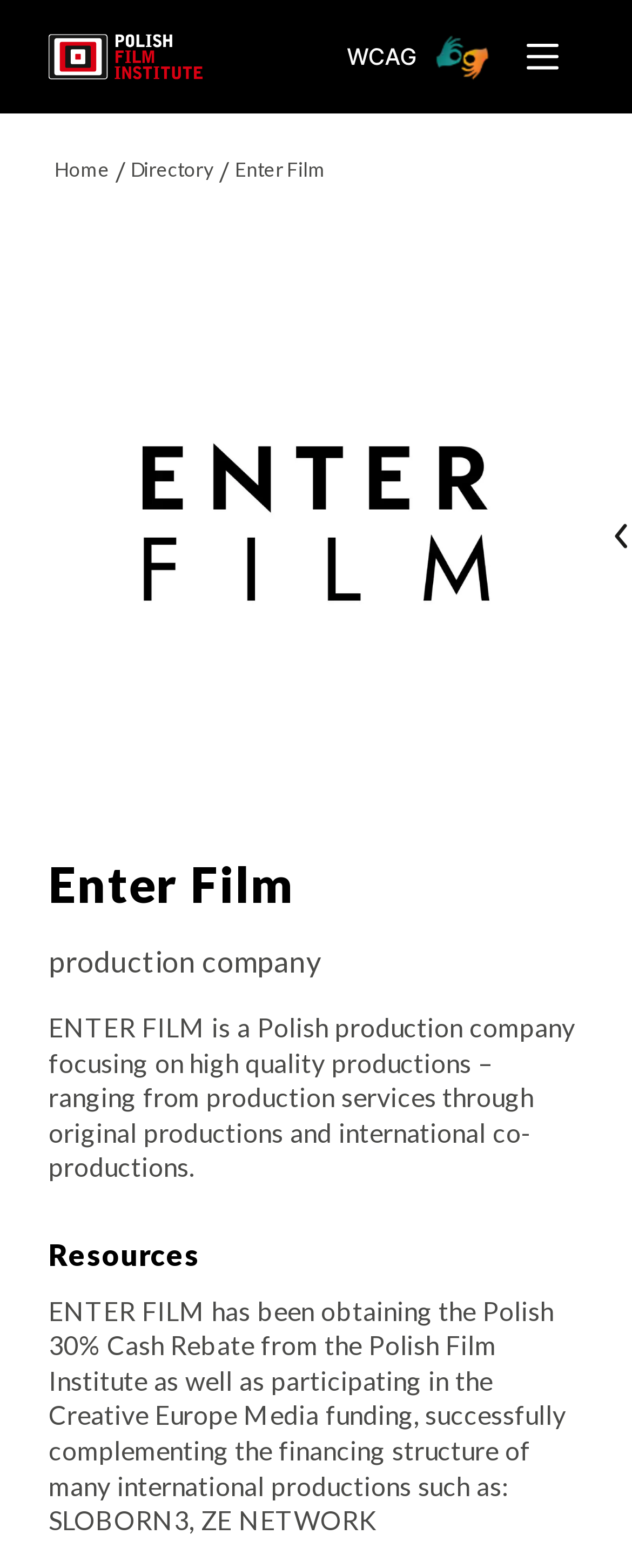Identify the bounding box for the UI element described as: "Enter Film". The coordinates should be four float numbers between 0 and 1, i.e., [left, top, right, bottom].

[0.362, 0.102, 0.525, 0.117]